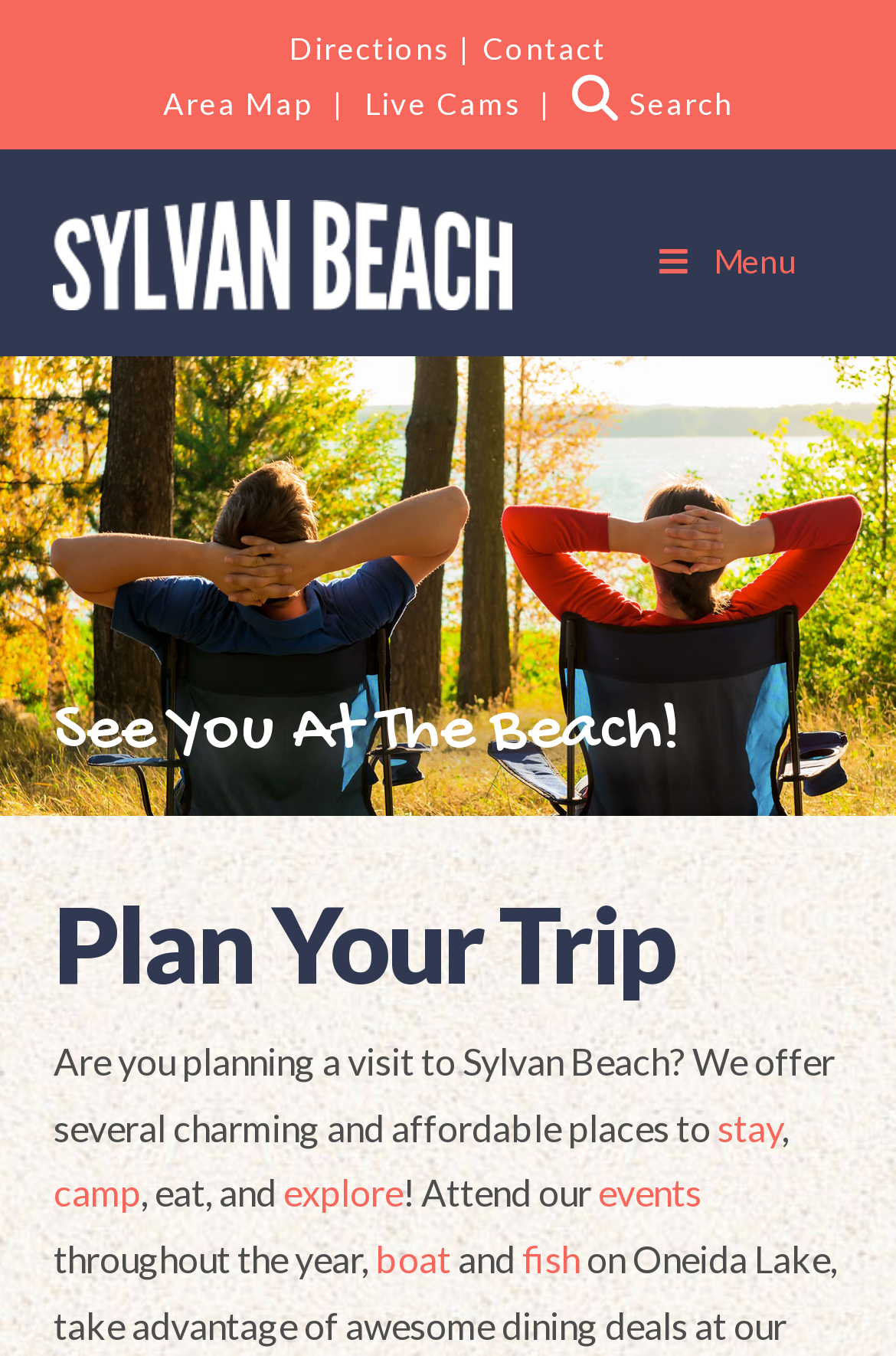Select the bounding box coordinates of the element I need to click to carry out the following instruction: "Plan your trip".

[0.06, 0.651, 0.94, 0.744]